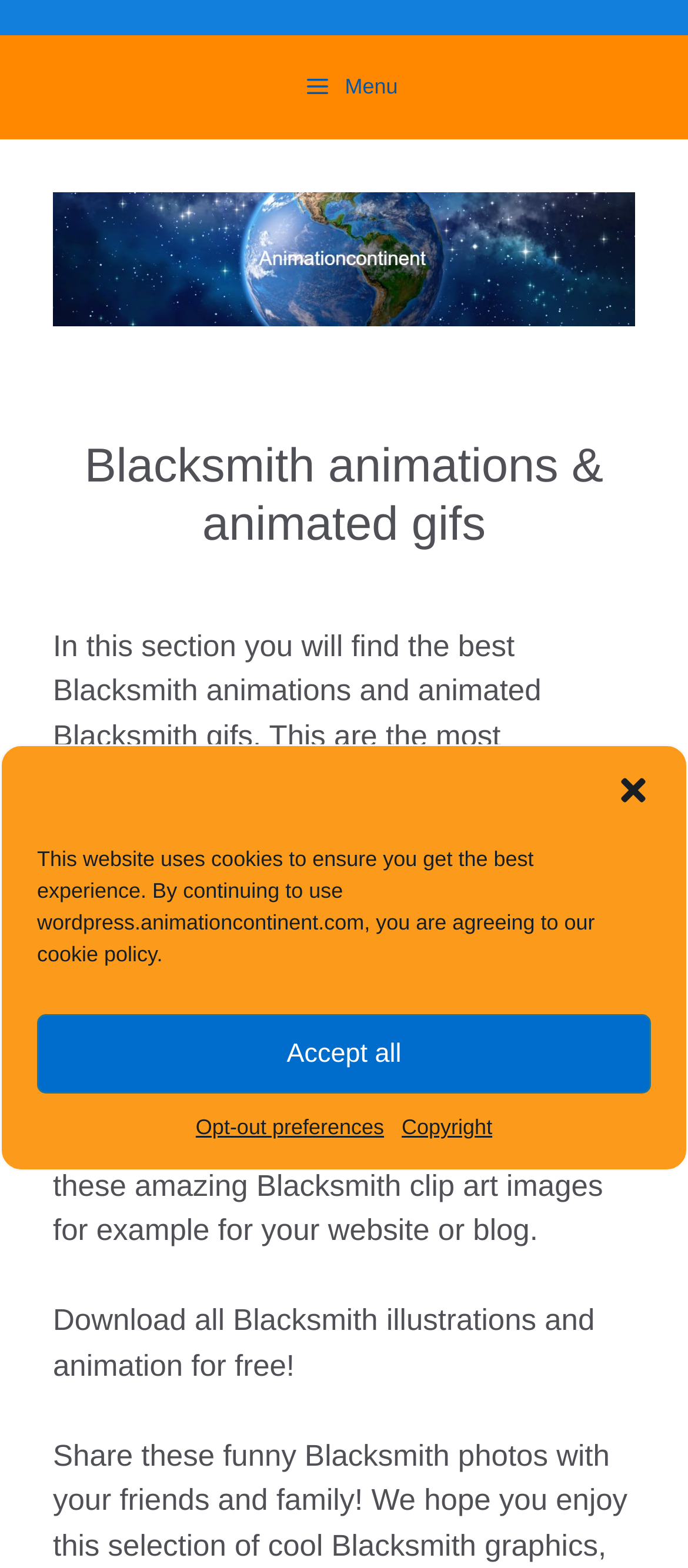Create an elaborate caption for the webpage.

The webpage is about Blacksmith animations, animated gifs, and clip arts, with a focus on providing free resources. At the top, there is a menu button on the left side, which when expanded, reveals a list of links and headings. Below the menu button, there is a heading that reads "Blacksmith animations & animated gifs". 

Underneath the heading, there are four paragraphs of text that describe the content of the webpage. The first paragraph explains that the section contains the best Blacksmith animations and gifs. The second paragraph suggests using the clip arts and images to spice up presentations or social media. The third paragraph mentions that all pictures and images on the page are 100% free, and the fourth paragraph invites users to download all Blacksmith illustrations and animations for free.

On the top-right side of the page, there is a dialog box about cookies, which is partially covering the main content. The dialog box has a close button on the top-right corner, and it contains a message about the website's cookie policy. There are also two buttons, "Accept all" and "Opt-out preferences", and a link to "Copyright" information.